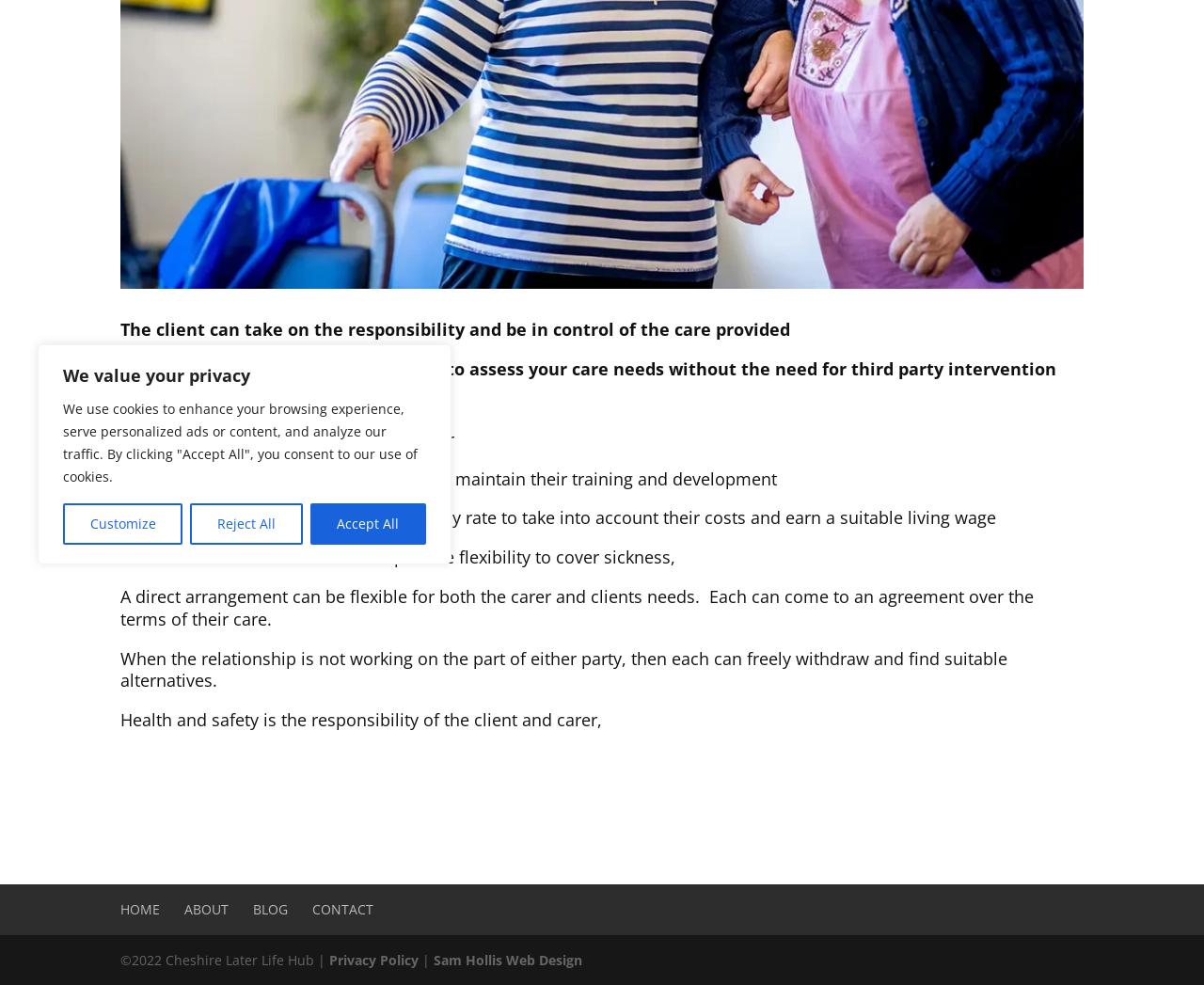Using the provided description Reject All, find the bounding box coordinates for the UI element. Provide the coordinates in (top-left x, top-left y, bottom-right x, bottom-right y) format, ensuring all values are between 0 and 1.

[0.158, 0.511, 0.251, 0.553]